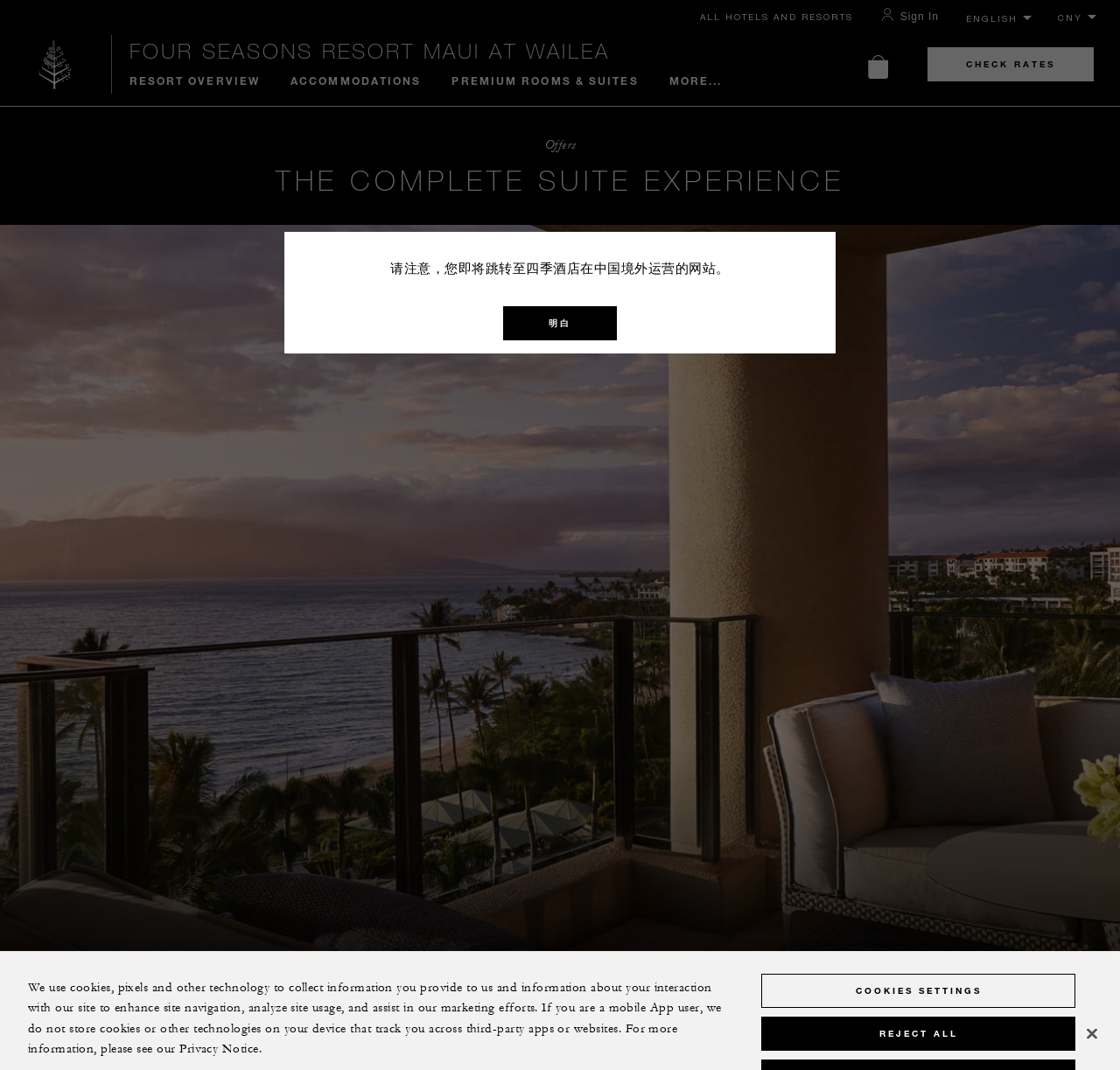How many main links are in the navigation?
Using the information from the image, give a concise answer in one word or a short phrase.

4